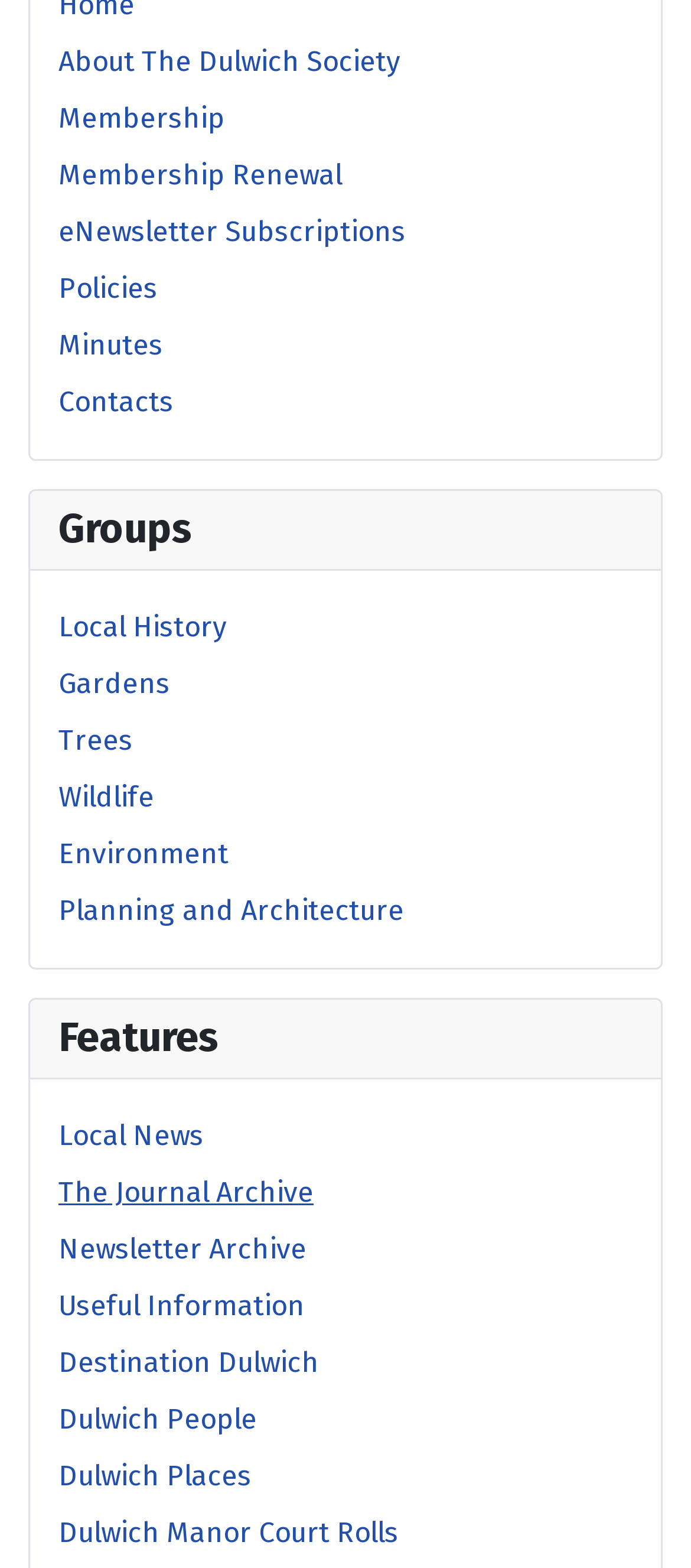Please mark the bounding box coordinates of the area that should be clicked to carry out the instruction: "Learn about the Dulwich Manor Court Rolls".

[0.085, 0.966, 0.577, 0.988]